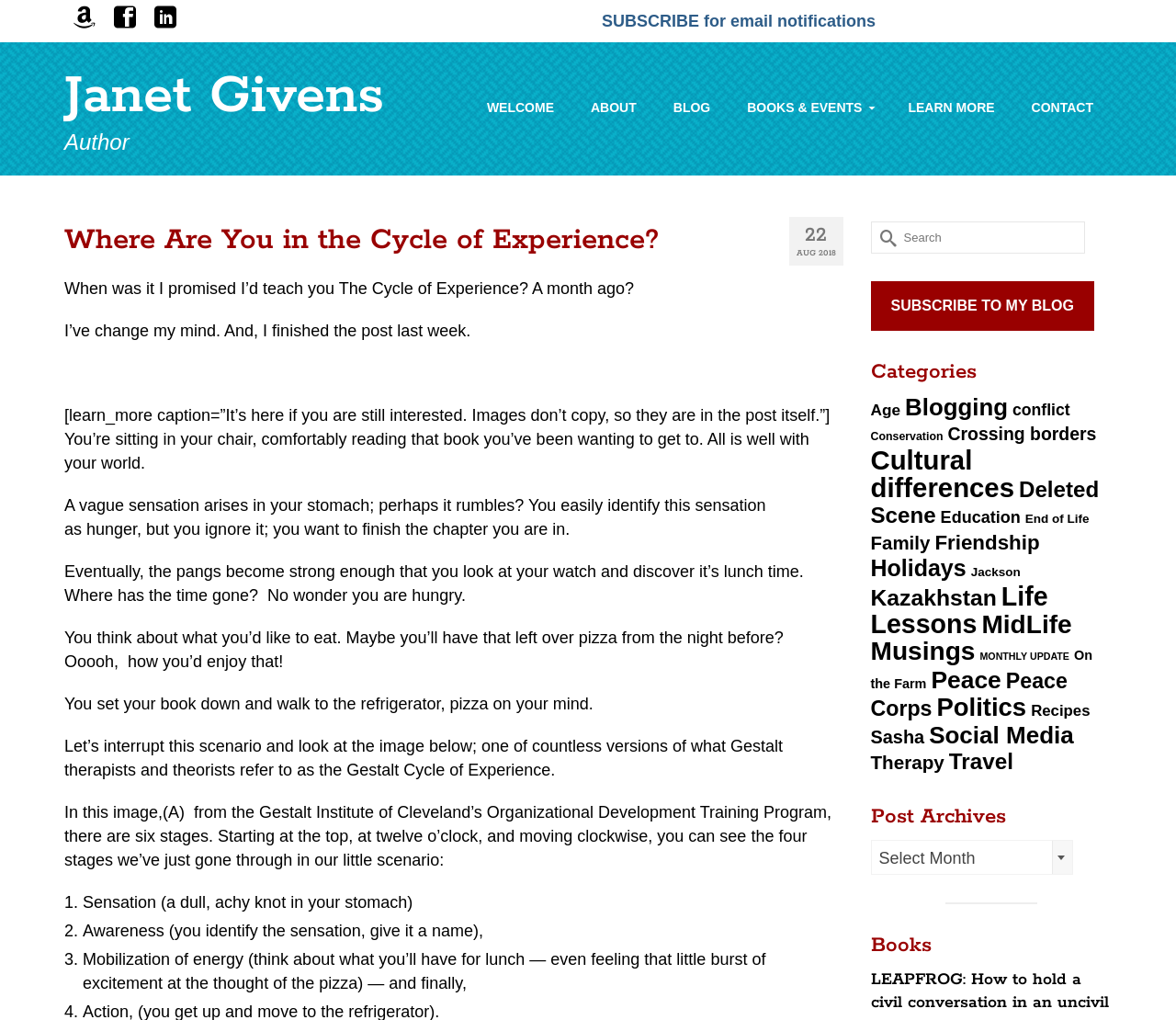Kindly determine the bounding box coordinates for the clickable area to achieve the given instruction: "Click on the 'SUBMIT SEARCH' button".

[0.74, 0.217, 0.764, 0.249]